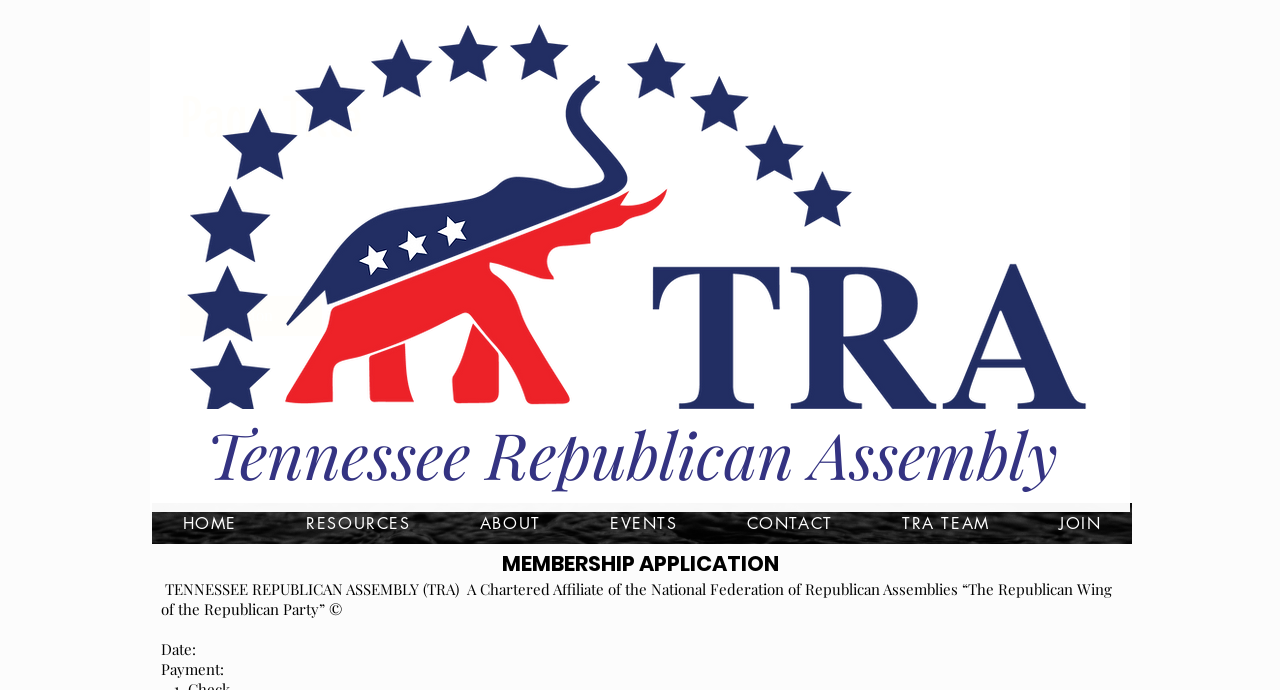What is the name of the organization?
Please provide a single word or phrase as your answer based on the image.

Tennessee Republican Assembly